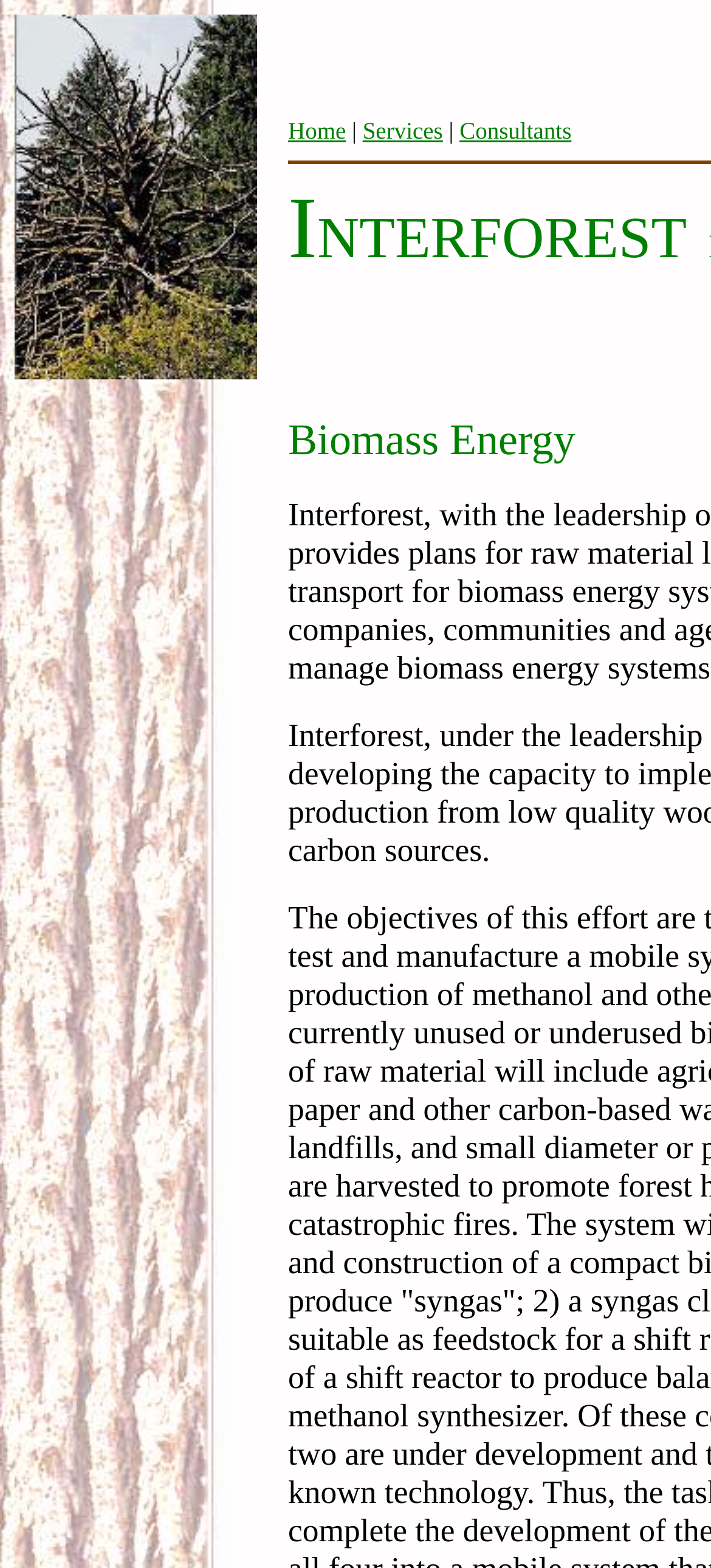What is the company name?
Please provide a single word or phrase in response based on the screenshot.

Interforest LLC